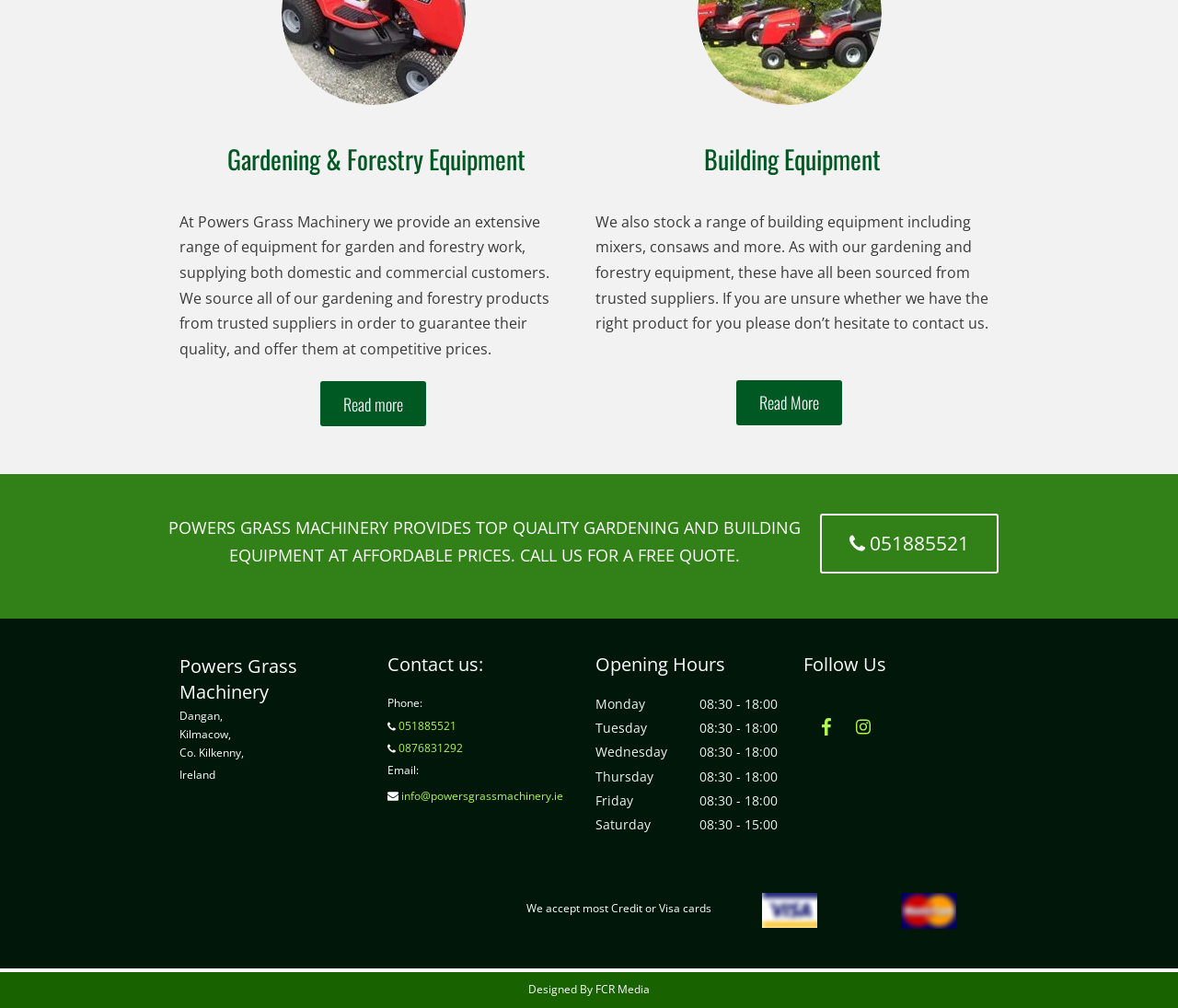Respond to the following query with just one word or a short phrase: 
What is the phone number of Powers Grass Machinery?

051885521